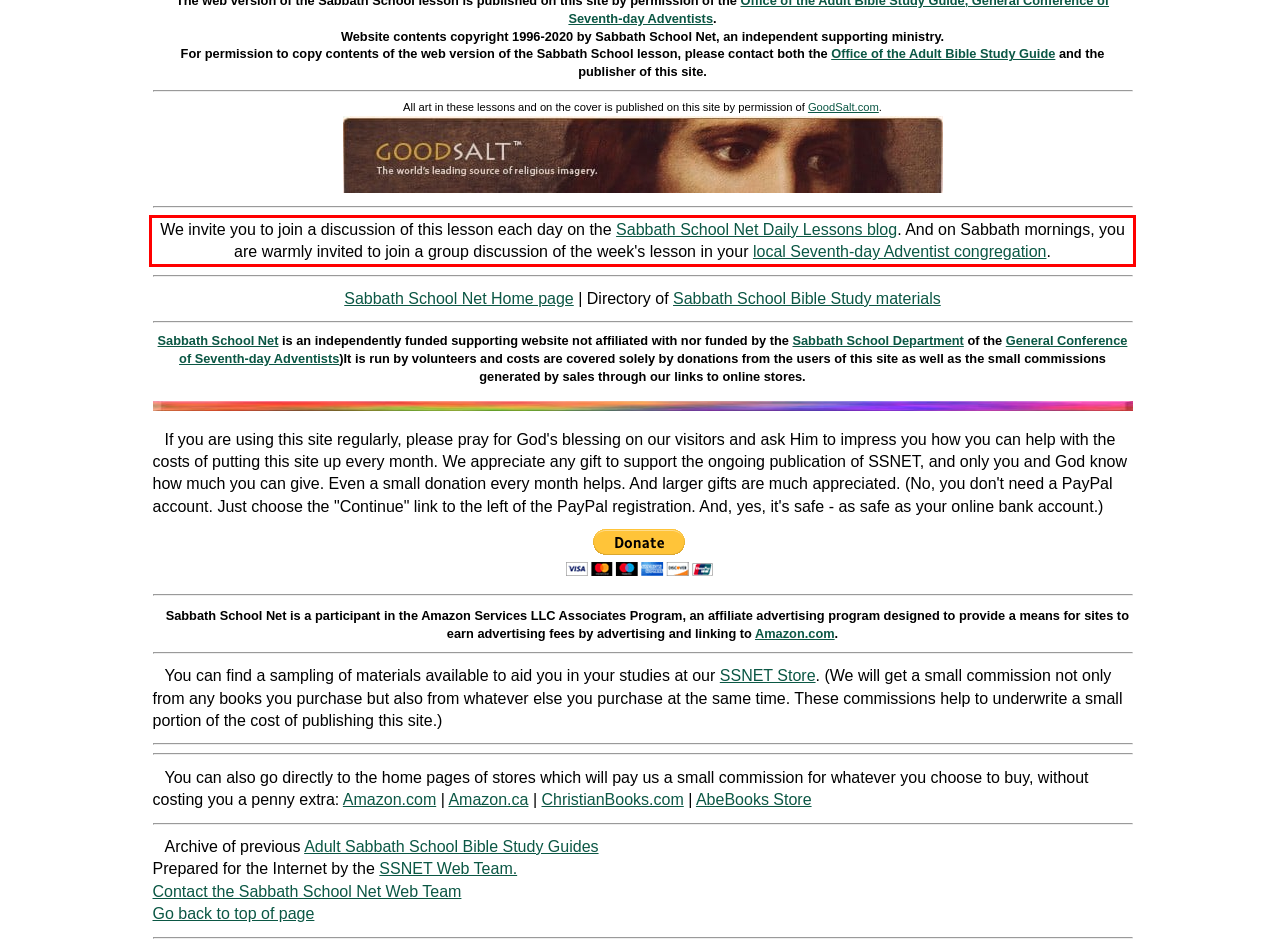Analyze the screenshot of the webpage that features a red bounding box and recognize the text content enclosed within this red bounding box.

We invite you to join a discussion of this lesson each day on the Sabbath School Net Daily Lessons blog. And on Sabbath mornings, you are warmly invited to join a group discussion of the week's lesson in your local Seventh-day Adventist congregation.